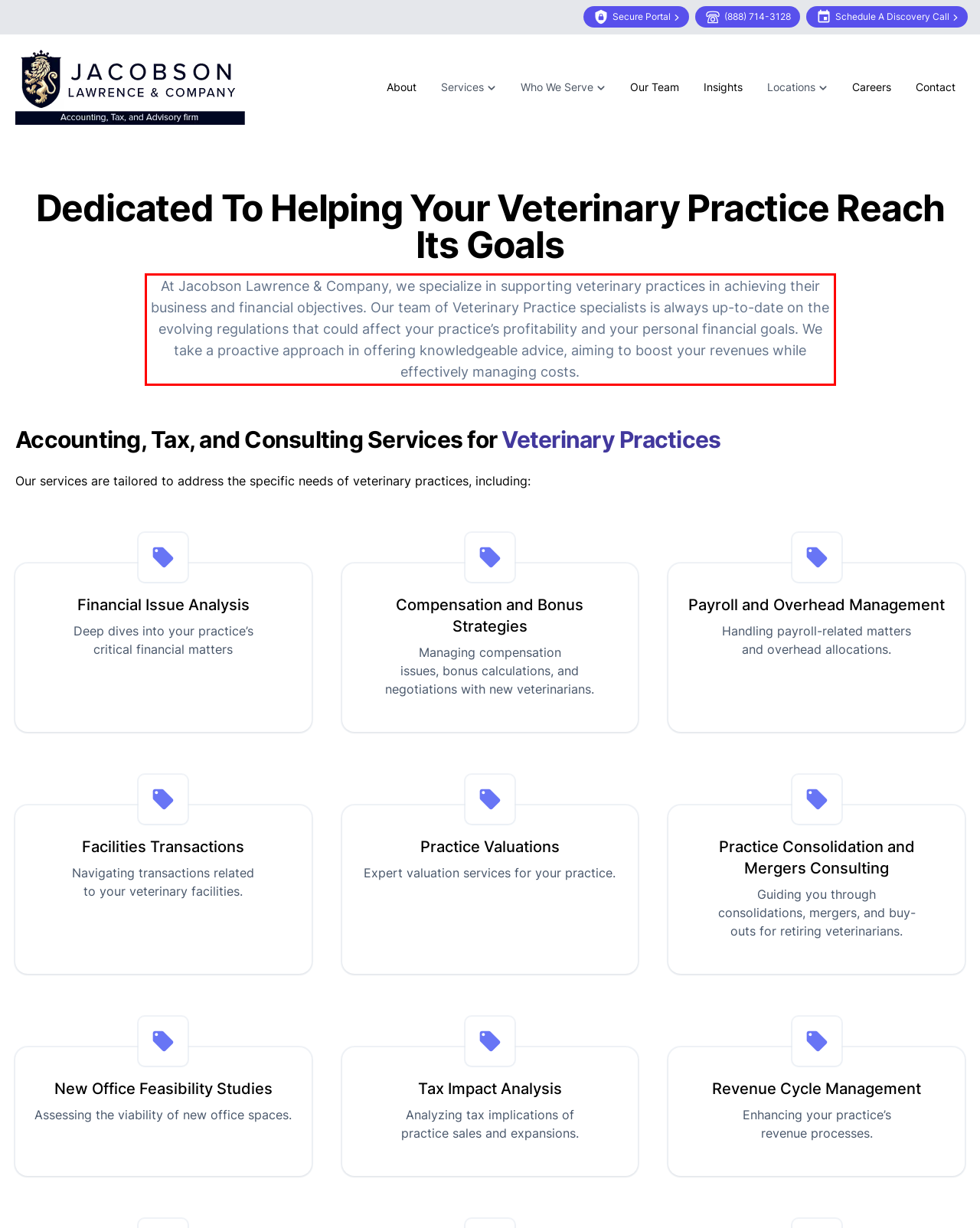You have a screenshot of a webpage with a red bounding box. Use OCR to generate the text contained within this red rectangle.

At Jacobson Lawrence & Company, we specialize in supporting veterinary practices in achieving their business and financial objectives. Our team of Veterinary Practice specialists is always up-to-date on the evolving regulations that could affect your practice’s profitability and your personal financial goals. We take a proactive approach in offering knowledgeable advice, aiming to boost your revenues while effectively managing costs.